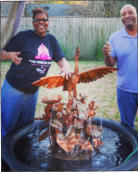Thoroughly describe the content and context of the image.

In this vibrant image, two smiling individuals stand beside an intricately designed fountain made of various materials, including what appears to be metal, enhancing its artistic appeal. The fountain is the focal point, featuring a sculptural representation of a bird in flight, surrounded by flowing water that adds a serene ambiance. The scene is set outdoors, with a green background suggesting a garden or backyard atmosphere. The individuals are dressed casually; one is wearing a black t-shirt, possibly promoting a cause or event, while the other is attired in light-colored clothing. Their joyful poses and gestures suggest a celebratory moment, likely connected to their involvement in a community event or fundraiser. This image captures a sense of camaraderie and community spirit, reflecting the nature of shared experiences.